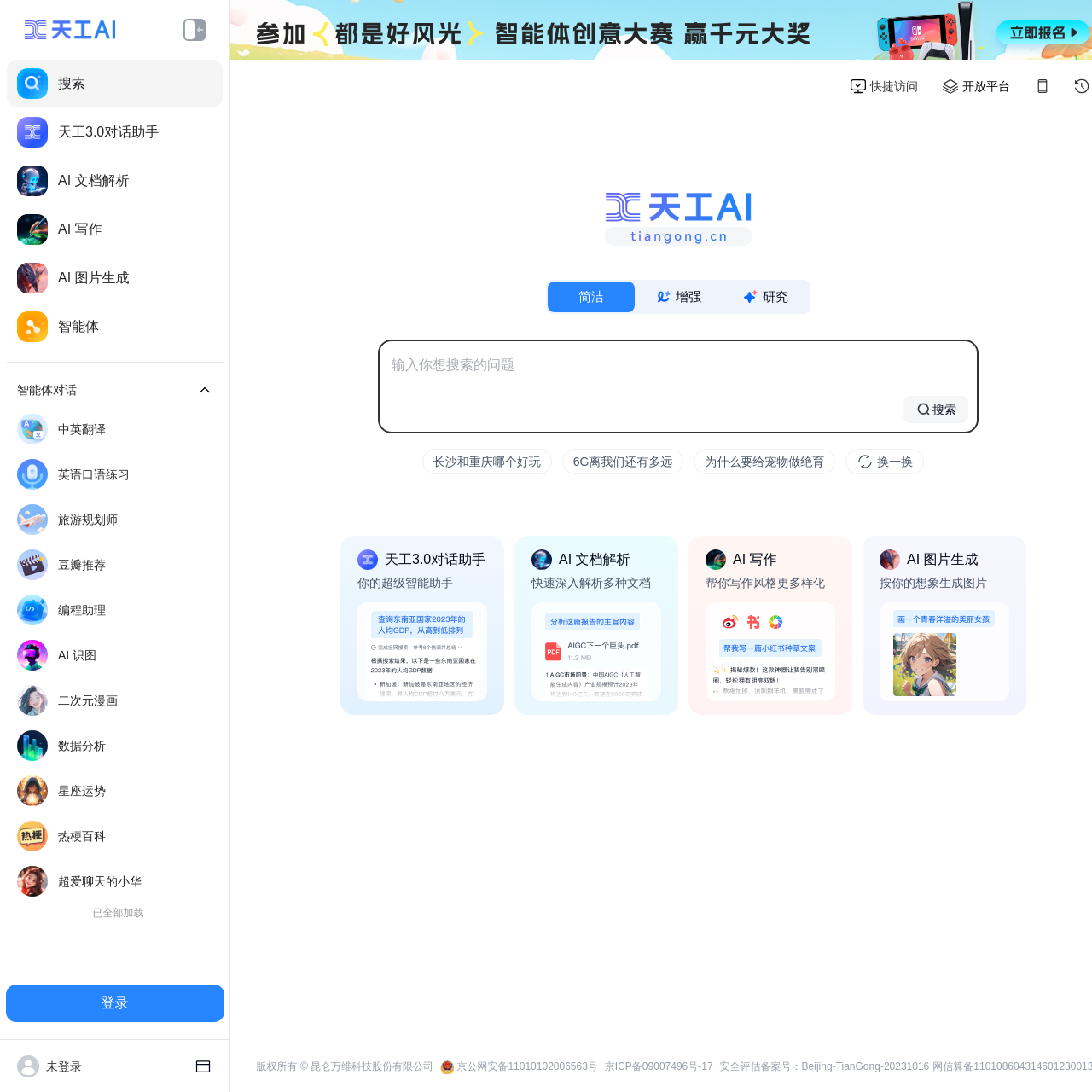Please determine the bounding box coordinates of the area that needs to be clicked to complete this task: 'check the intelligent body'. The coordinates must be four float numbers between 0 and 1, formatted as [left, top, right, bottom].

[0.006, 0.277, 0.204, 0.321]